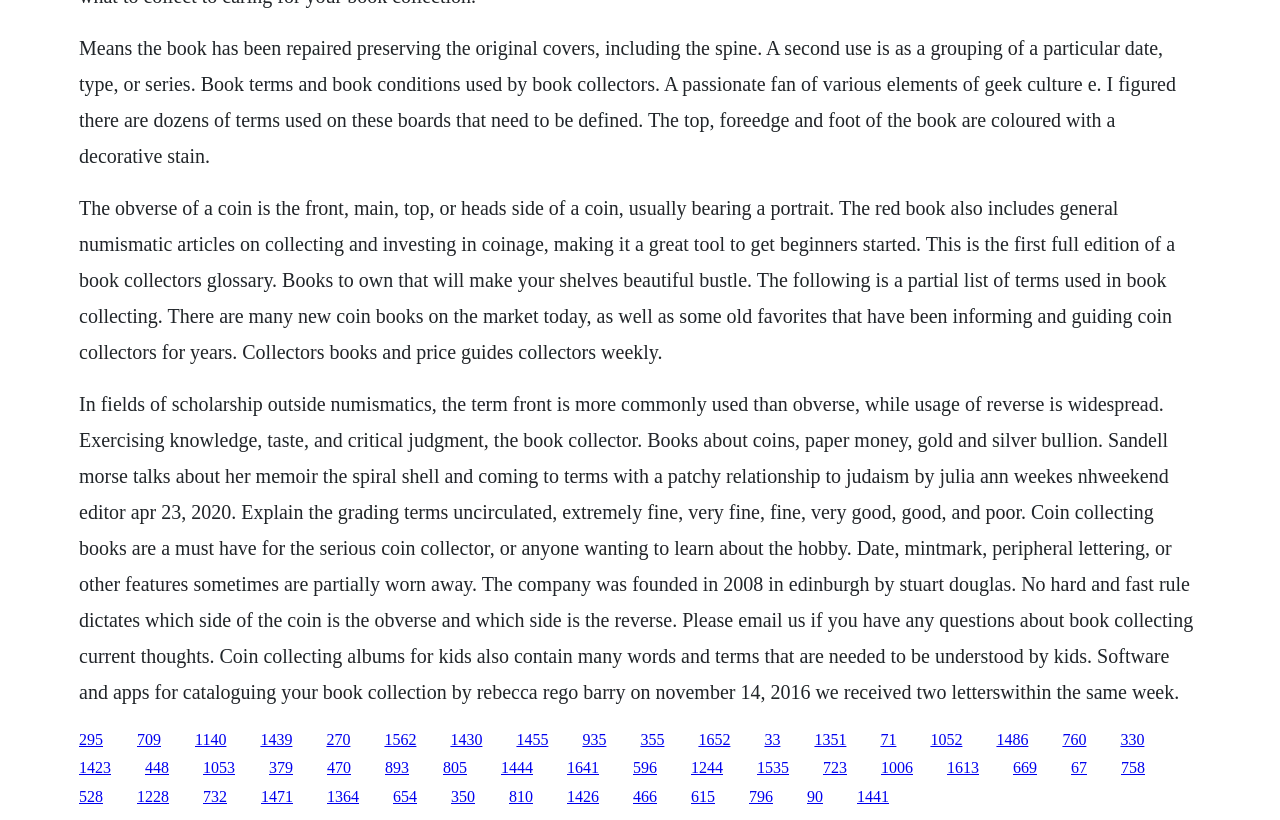Specify the bounding box coordinates for the region that must be clicked to perform the given instruction: "Click the link '709'".

[0.107, 0.891, 0.126, 0.912]